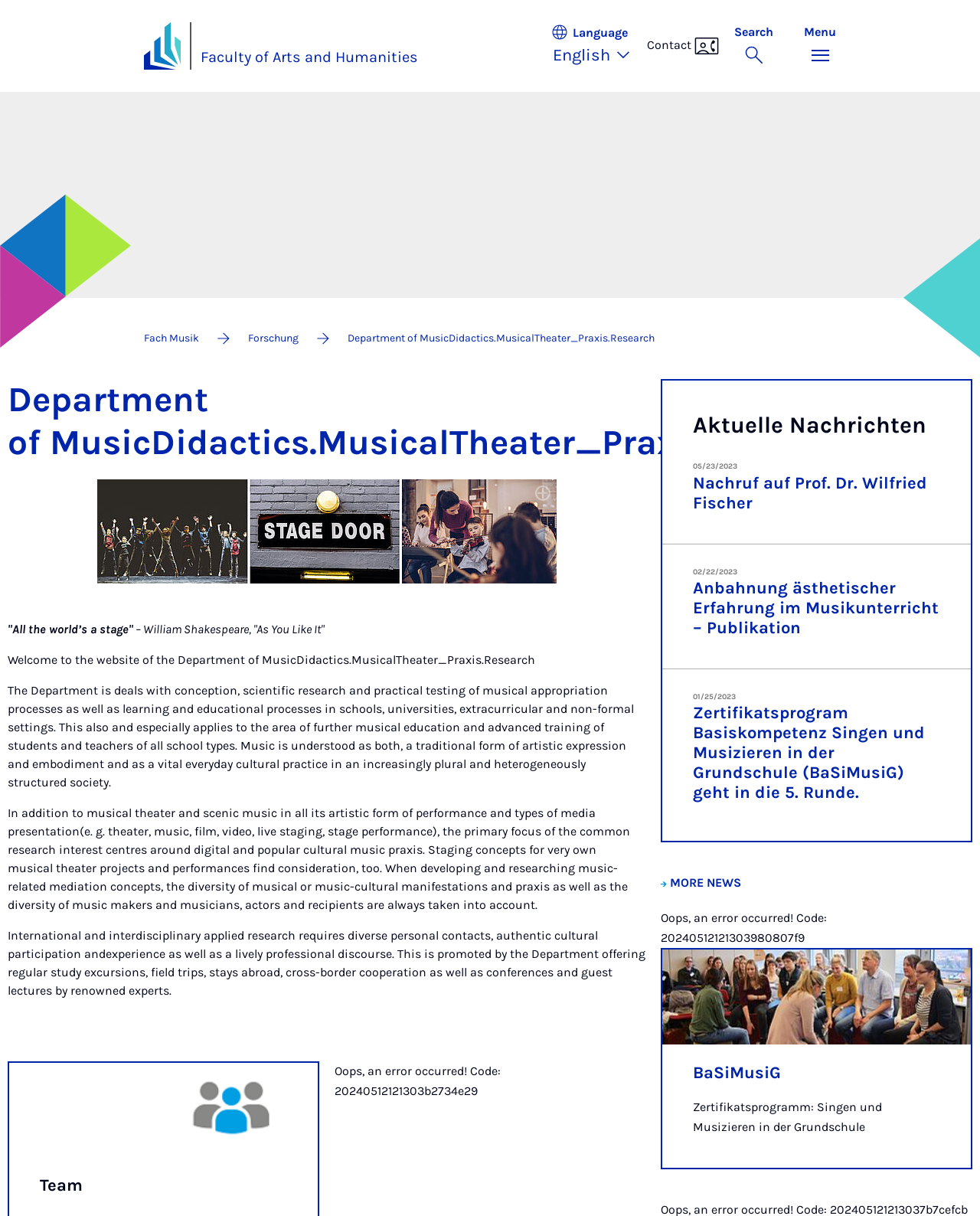Please predict the bounding box coordinates of the element's region where a click is necessary to complete the following instruction: "Visit the BaSiMusiG page". The coordinates should be represented by four float numbers between 0 and 1, i.e., [left, top, right, bottom].

[0.707, 0.874, 0.797, 0.89]